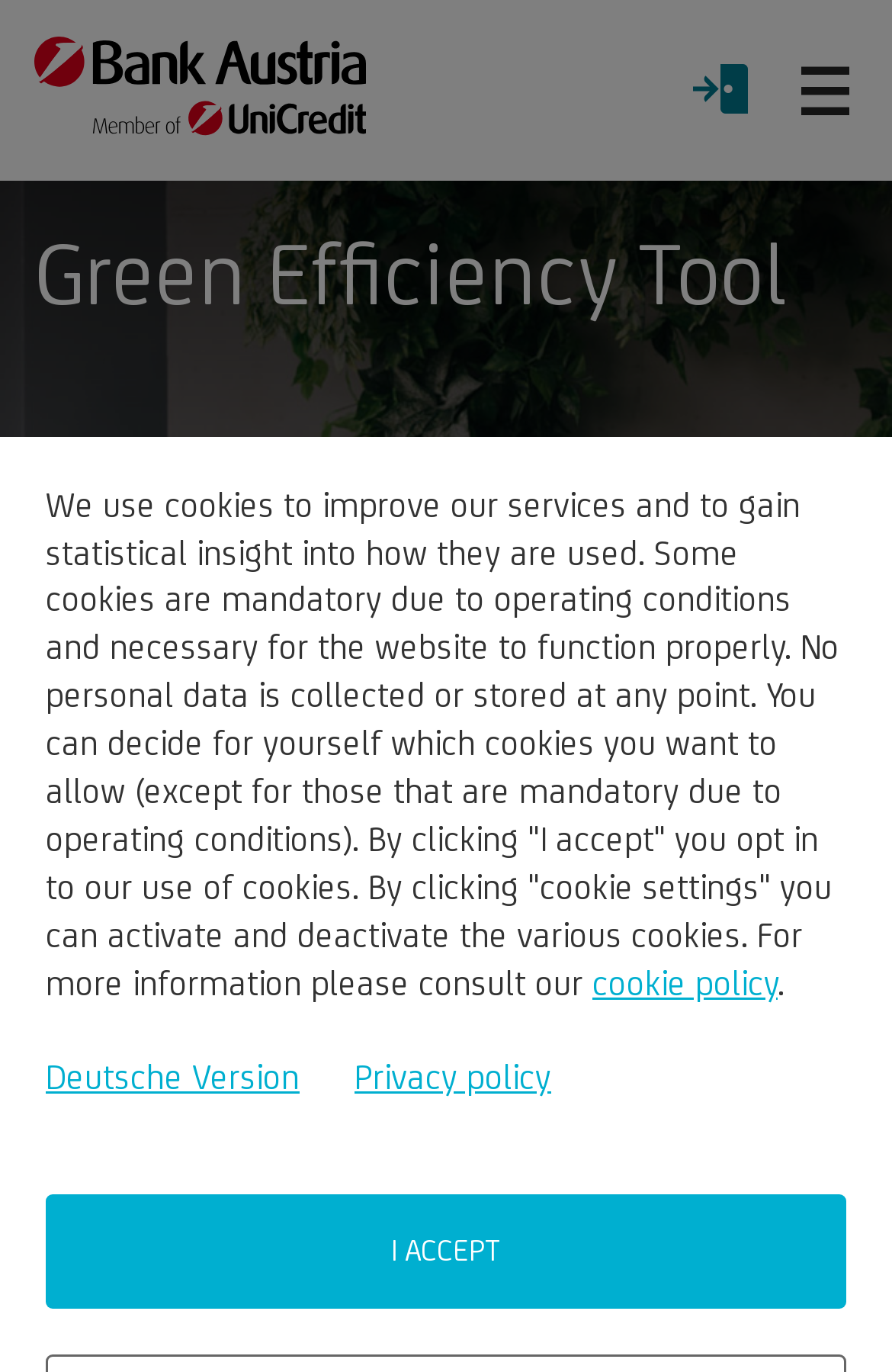How many links are there at the bottom of the webpage?
Please respond to the question with a detailed and thorough explanation.

There are three links at the bottom of the webpage, which are 'cookie policy', 'Deutsche Version', and 'Privacy policy'.